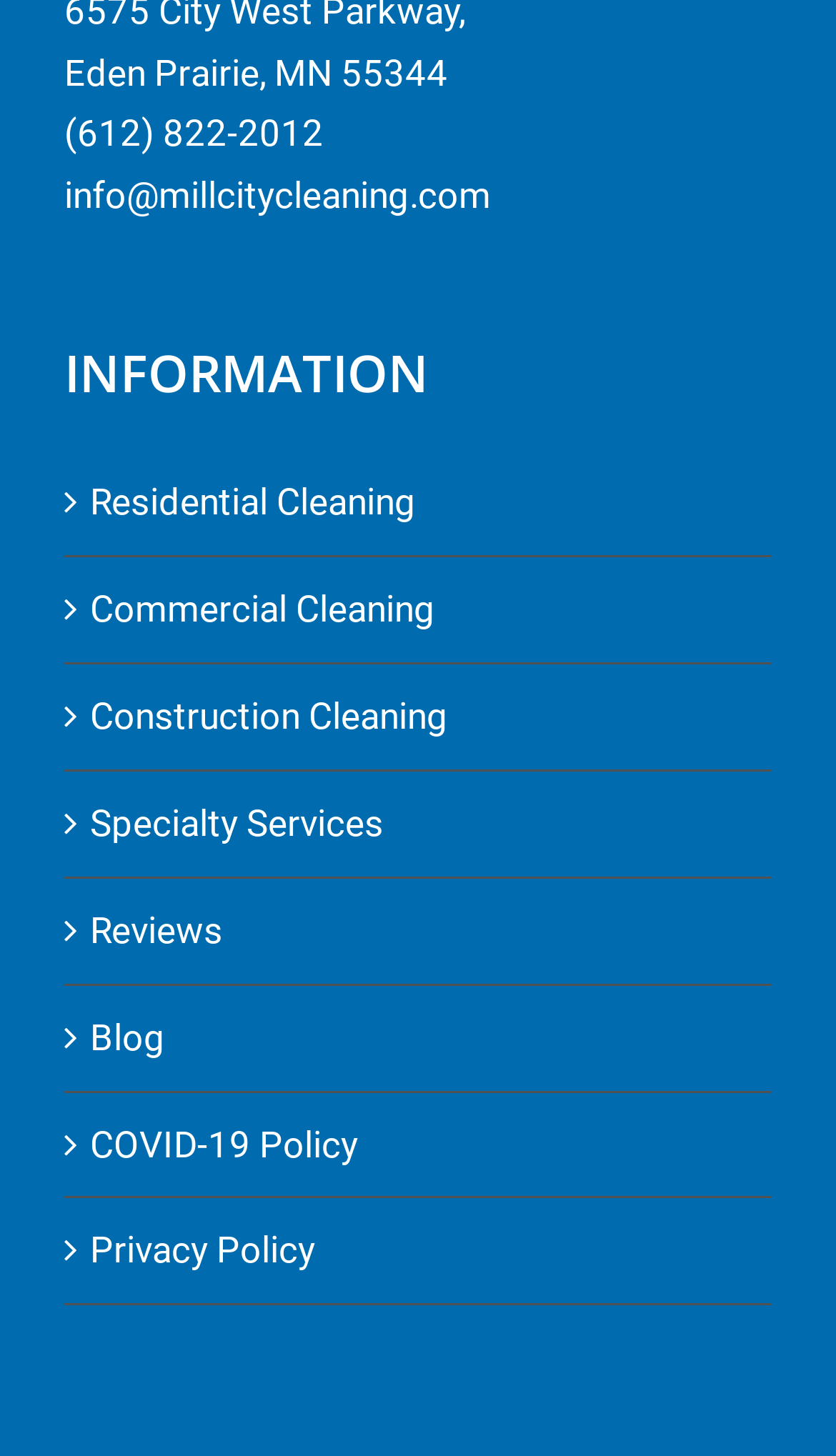Use a single word or phrase to answer the question: 
What is the email address of Mill City Cleaning?

info@millcitycleaning.com